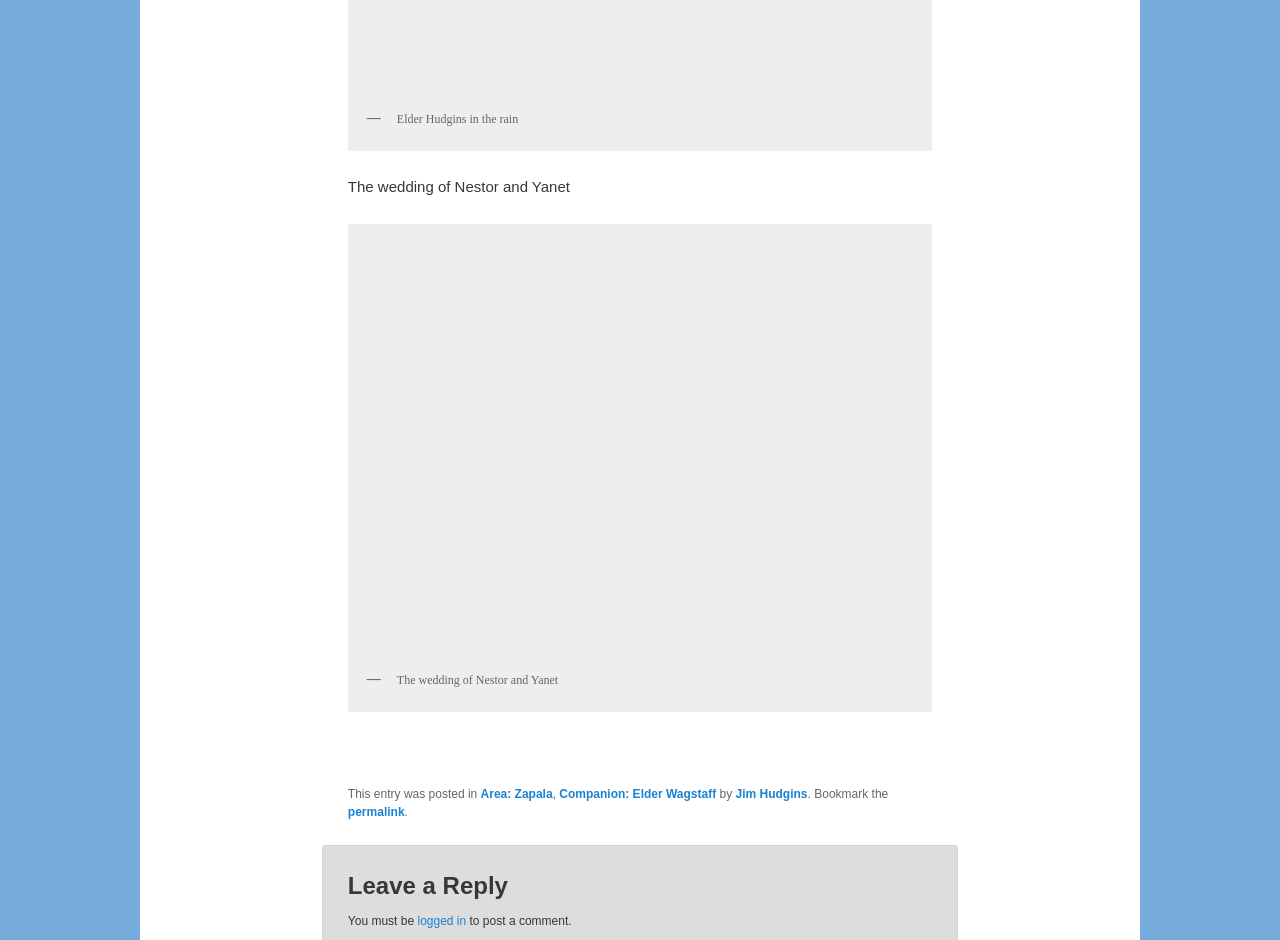Given the webpage screenshot, identify the bounding box of the UI element that matches this description: "Area: Zapala".

[0.375, 0.837, 0.432, 0.852]